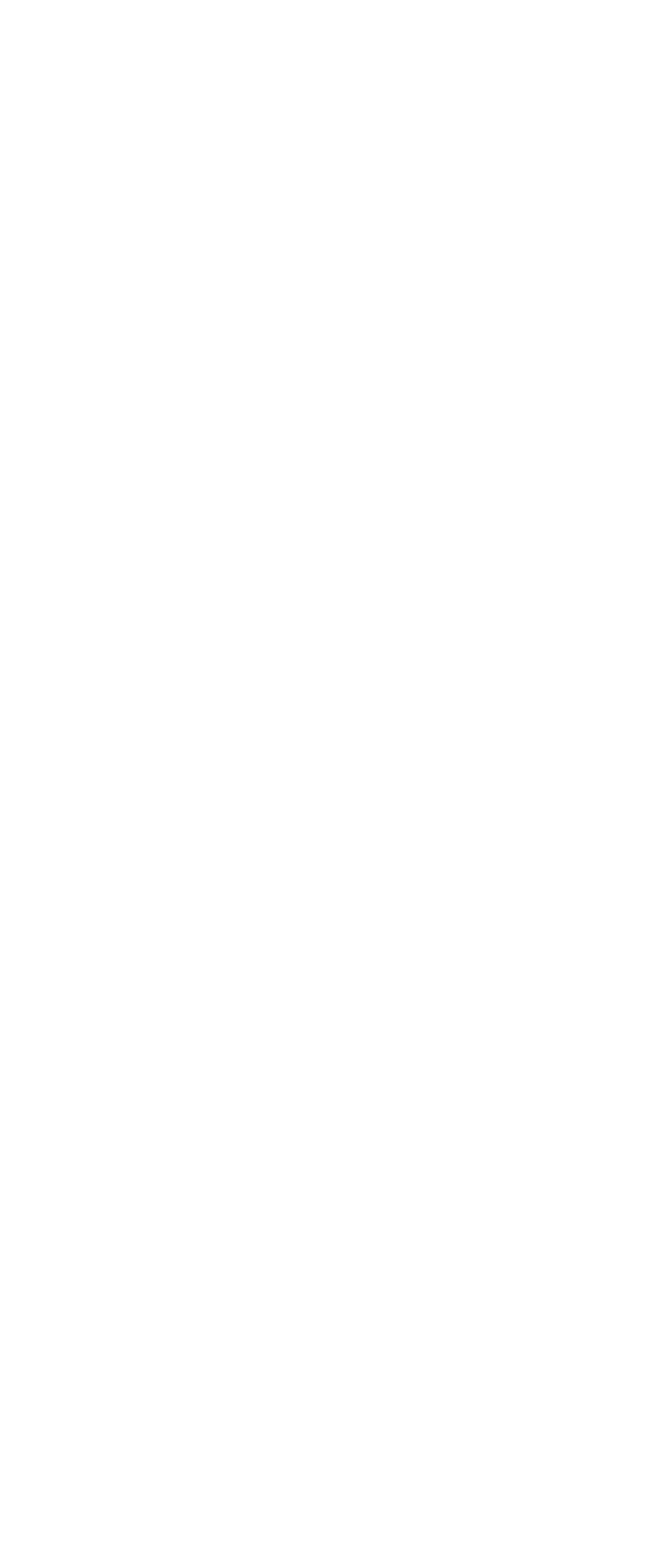Please find the bounding box for the following UI element description. Provide the coordinates in (top-left x, top-left y, bottom-right x, bottom-right y) format, with values between 0 and 1: Insurance Coverage/Fire Loss

[0.051, 0.601, 0.949, 0.664]